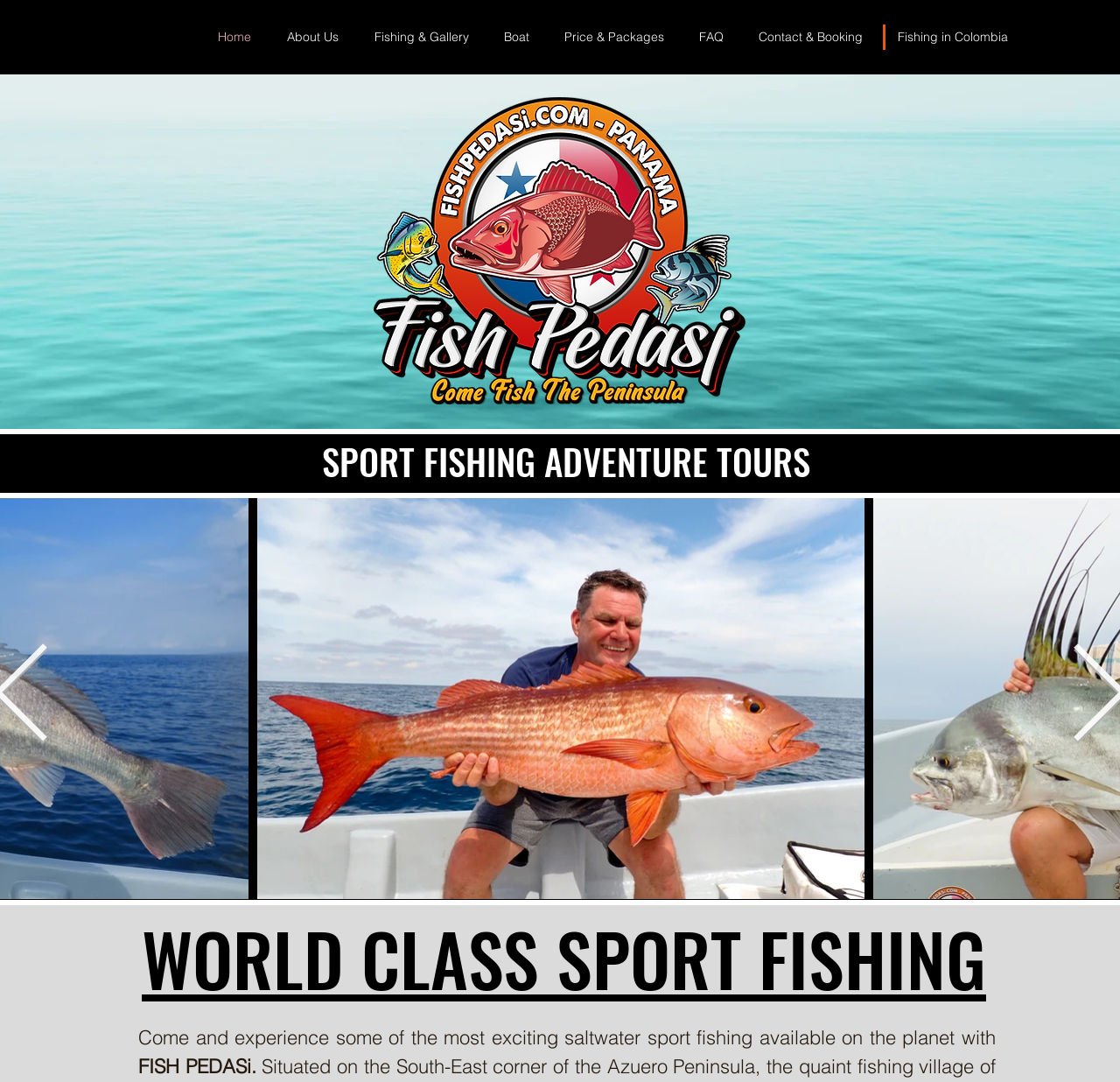Summarize the webpage in an elaborate manner.

This webpage is about world-class sport fishing in Pedasi, Panama. At the top, there is a navigation menu with 8 links: Home, About Us, Fishing & Gallery, Boat, Price & Packages, FAQ, Contact & Booking, and Fishing in Colombia. 

Below the navigation menu, there is a large image that takes up most of the width of the page, showcasing fishing in Pedasi, Panama. 

Further down, there is a heading that reads "SPORT FISHING ADVENTURE TOURS". Below this heading, there is a smaller image on the left side of the page, which appears to be a fishing-related image. 

On the right side of the page, there is a region labeled "Spanish pics", which may contain some images or content related to Spanish fishing. 

Towards the bottom of the page, there is another heading that reads "WORLD CLASS SPORT FISHING". Below this heading, there are two paragraphs of text. The first paragraph invites readers to experience exciting saltwater sport fishing, and the second paragraph mentions "FISH PEDASi".